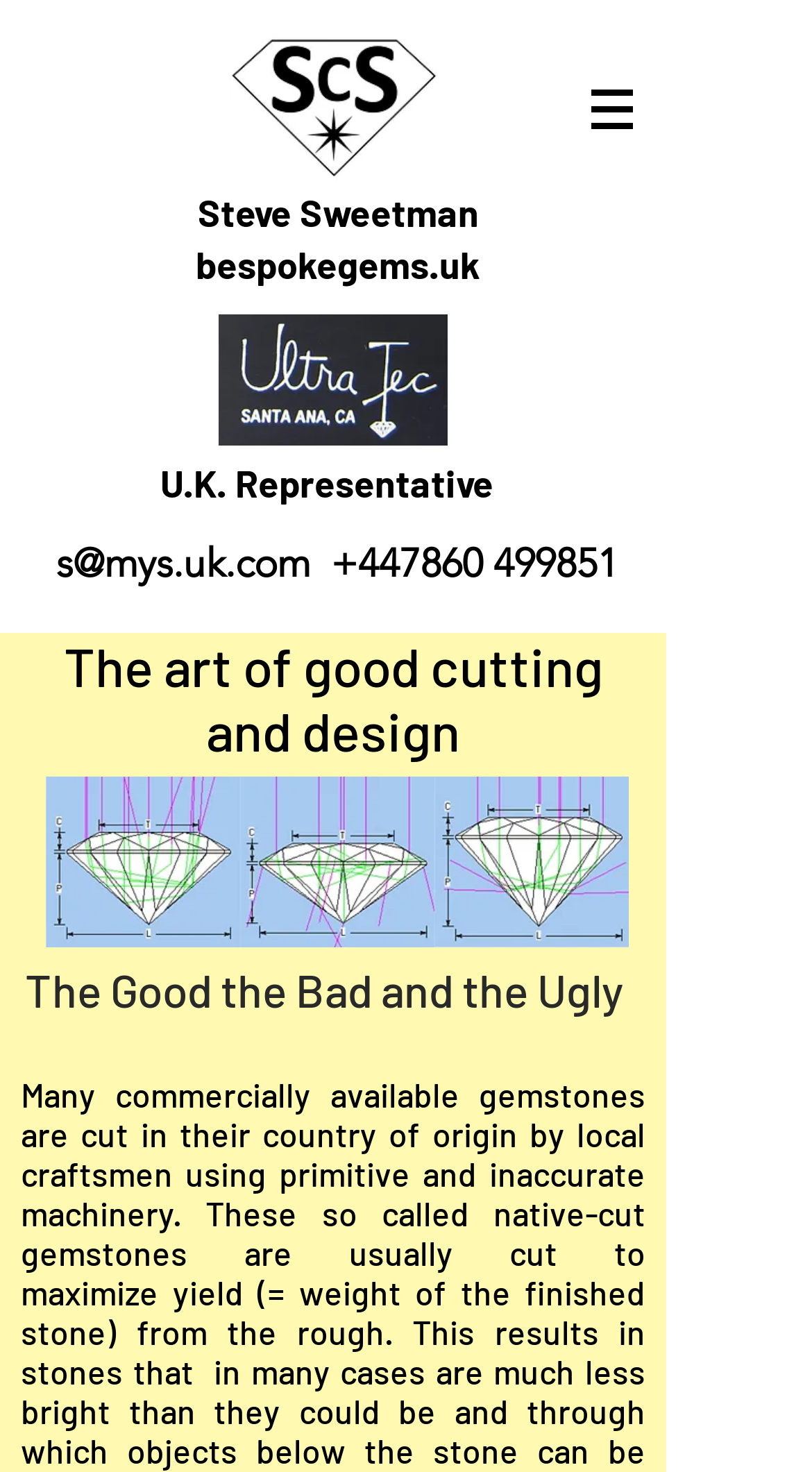Determine the bounding box coordinates for the UI element with the following description: "name="s" placeholder="Search Store"". The coordinates should be four float numbers between 0 and 1, represented as [left, top, right, bottom].

None